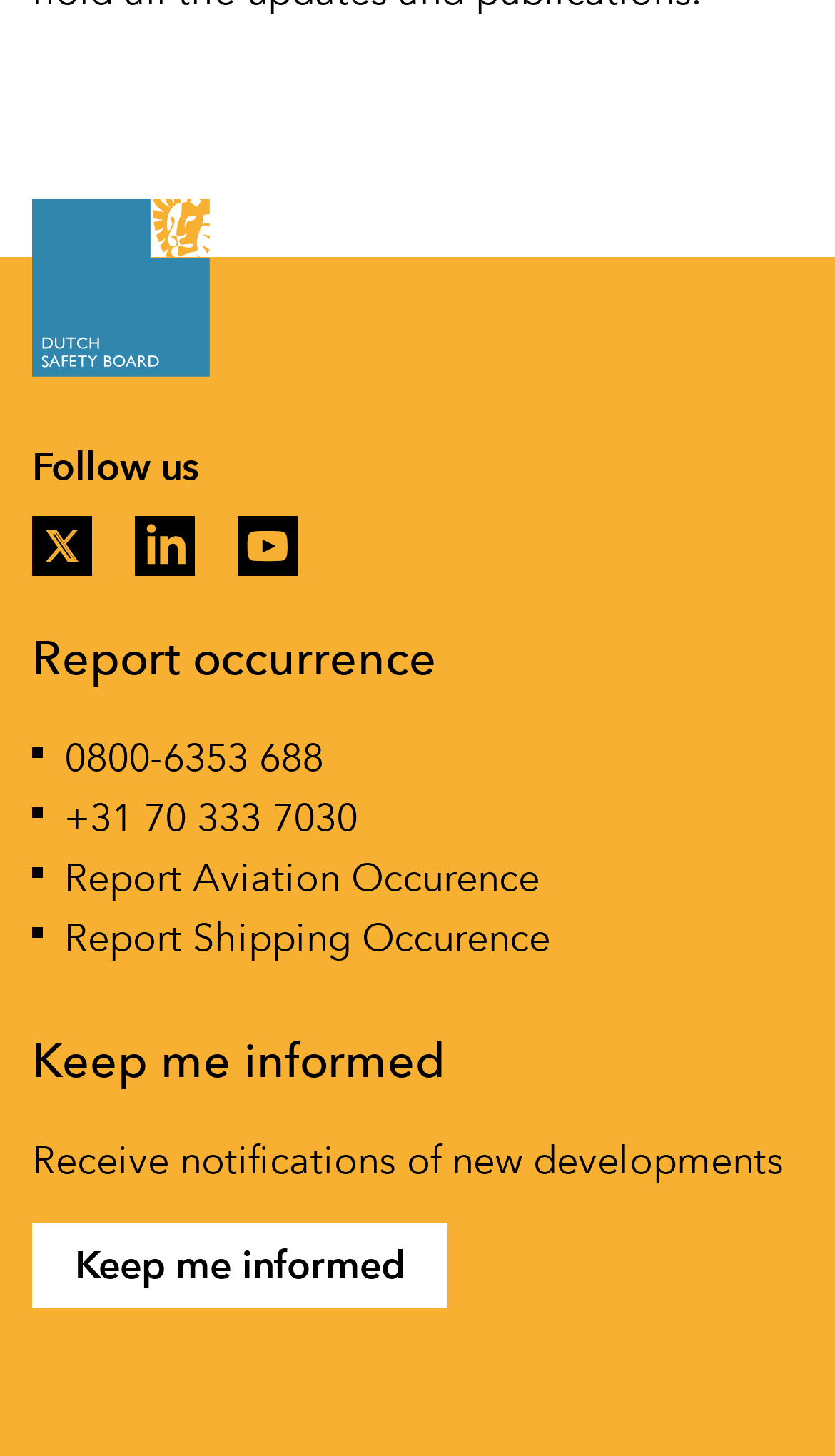How many ways are there to contact the organization?
Please provide a comprehensive answer based on the contents of the image.

I counted the number of ways to contact the organization by looking at the phone numbers and the links to report occurrences, which are three different ways to contact the organization.